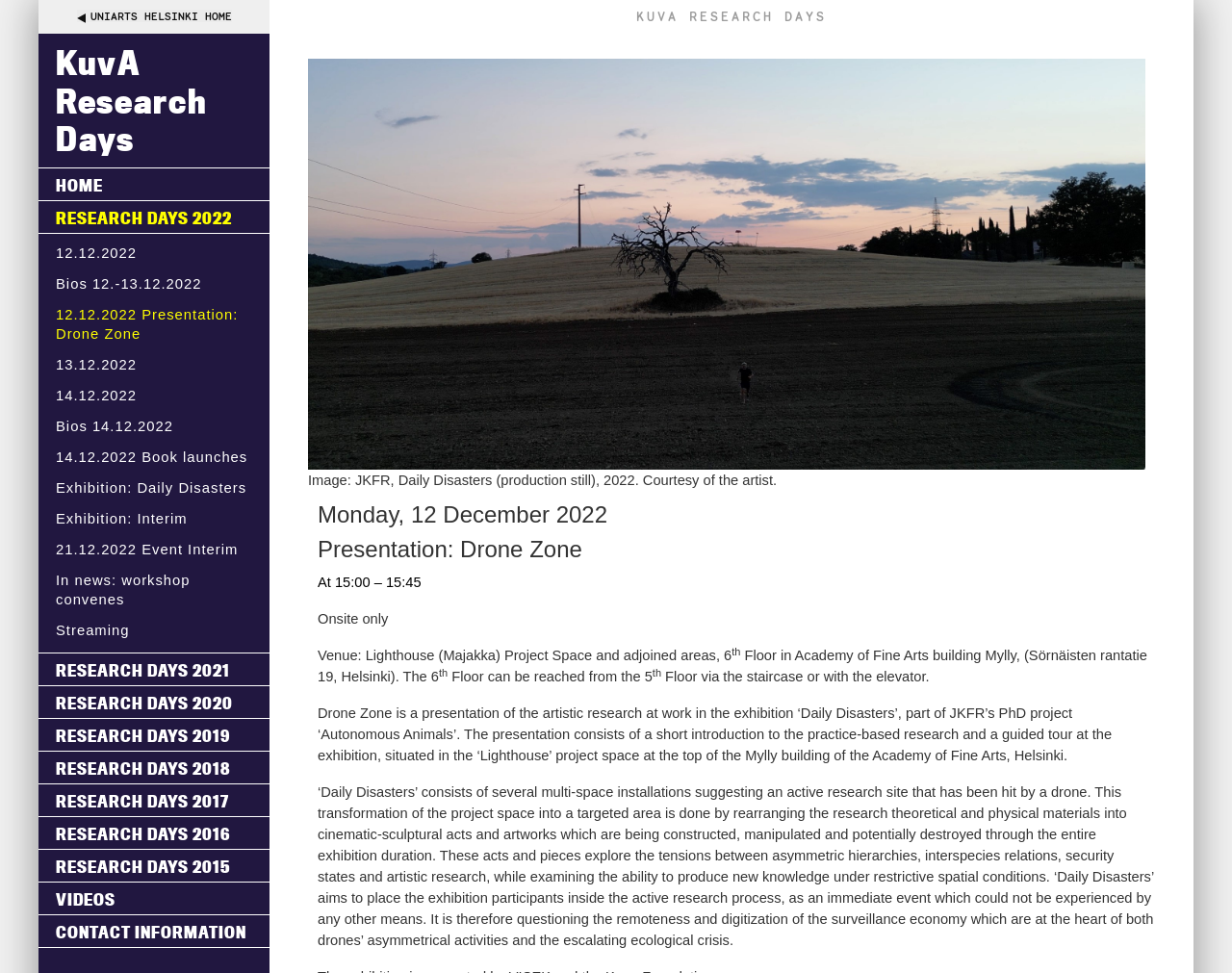Provide the bounding box coordinates of the HTML element described by the text: "Videos". The coordinates should be in the format [left, top, right, bottom] with values between 0 and 1.

[0.031, 0.907, 0.219, 0.939]